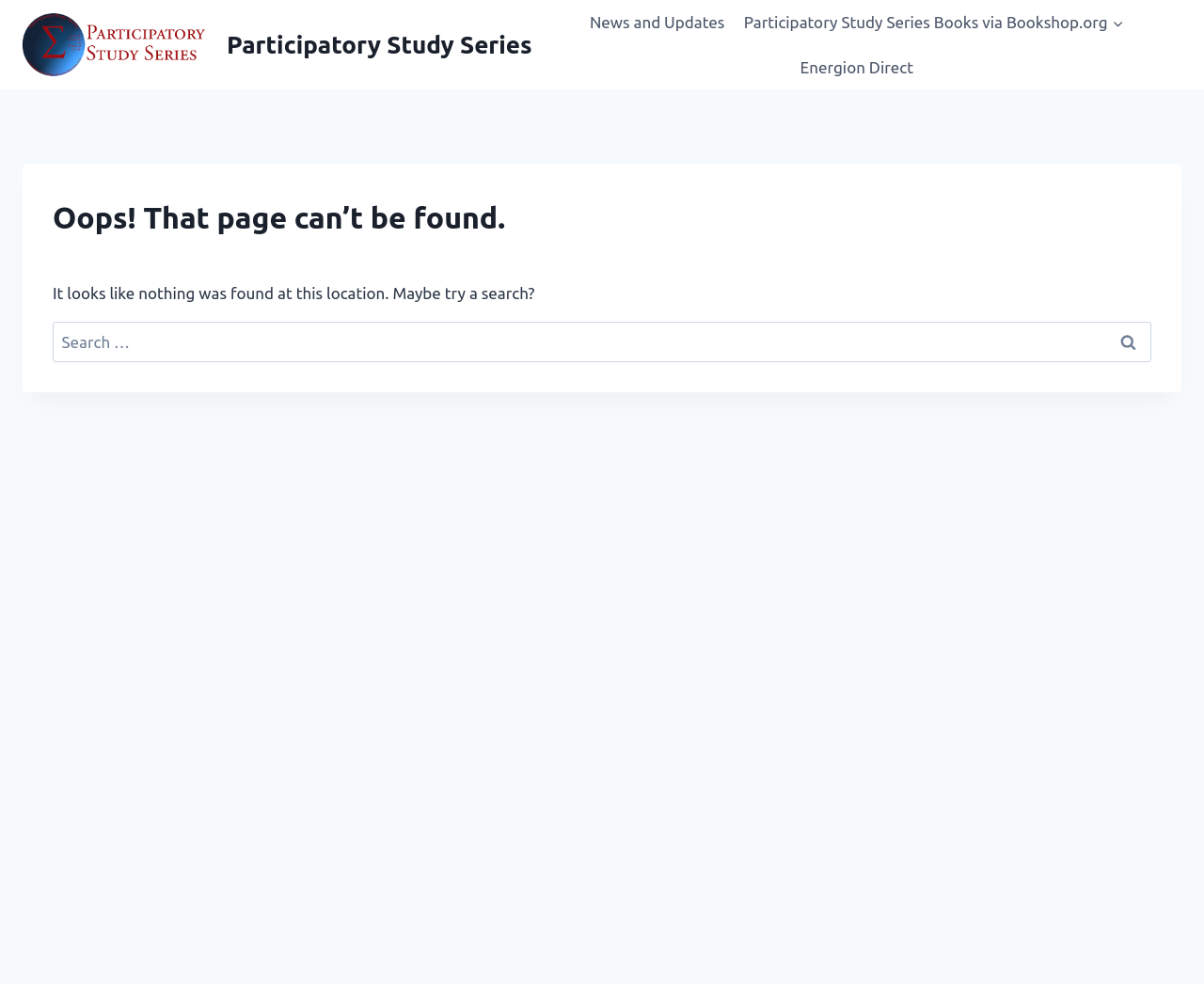Given the element description: "parent_node: Search for: value="Search"", predict the bounding box coordinates of this UI element. The coordinates must be four float numbers between 0 and 1, given as [left, top, right, bottom].

[0.917, 0.327, 0.956, 0.368]